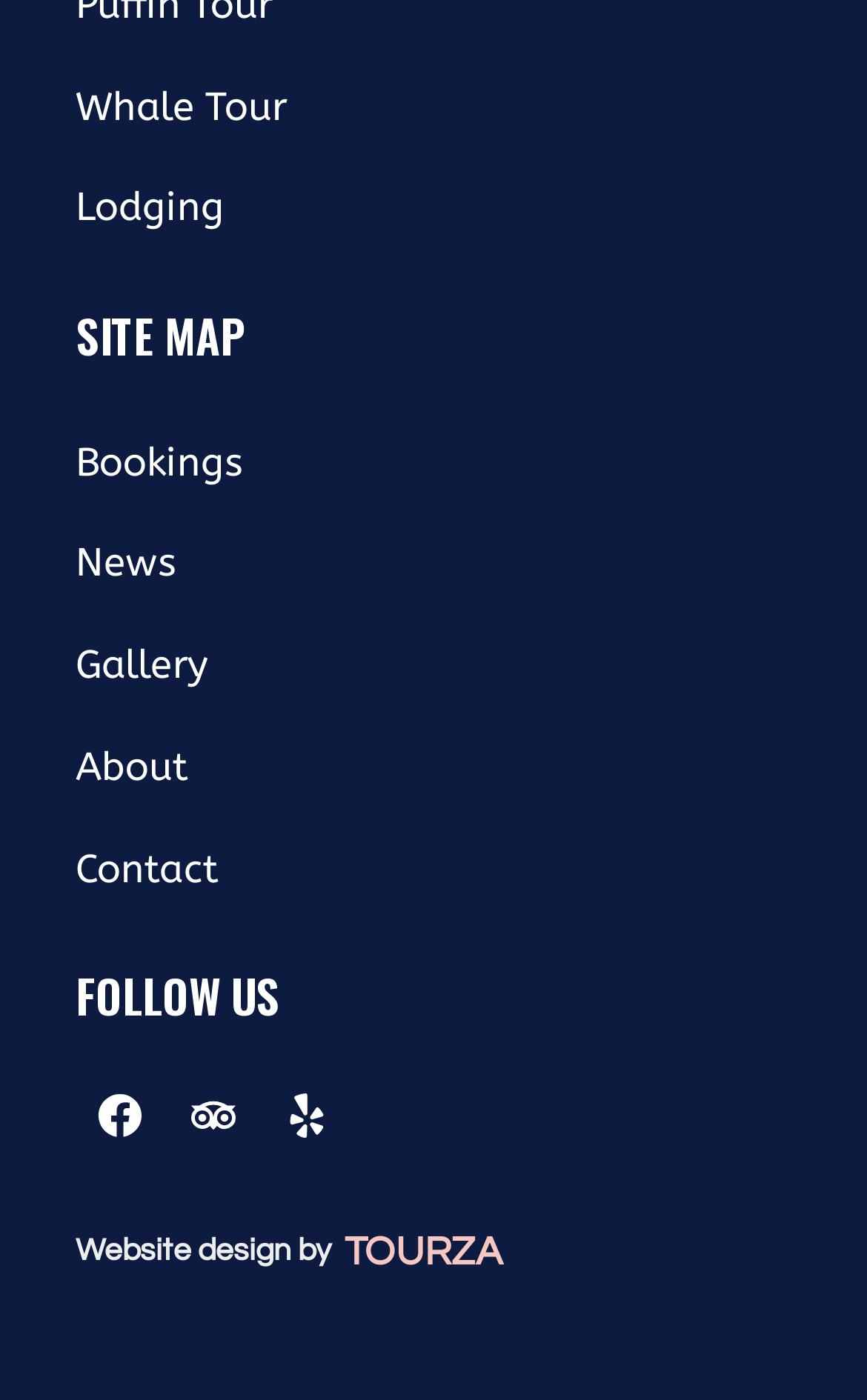Provide the bounding box coordinates of the HTML element described by the text: "Improved Past Performances". The coordinates should be in the format [left, top, right, bottom] with values between 0 and 1.

None